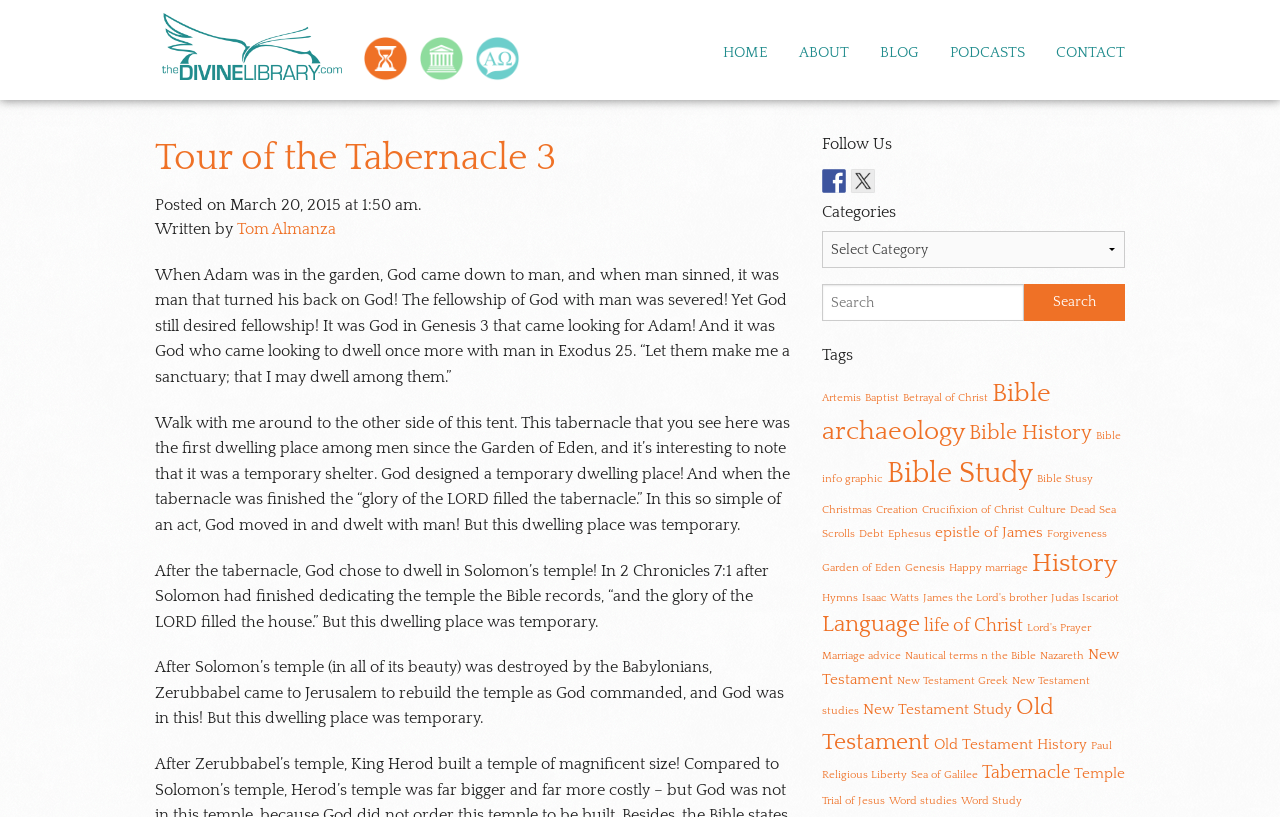What is the name of the tabernacle?
From the image, respond using a single word or phrase.

Tabernacle